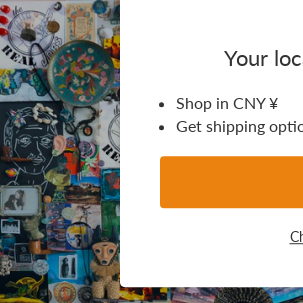How many bullet points are there in the interface?
Could you answer the question in a detailed manner, providing as much information as possible?

The interface features two bullet points, one encouraging users to shop in CNY and the other to check available shipping options for China, providing a seamless shopping experience for users in China.